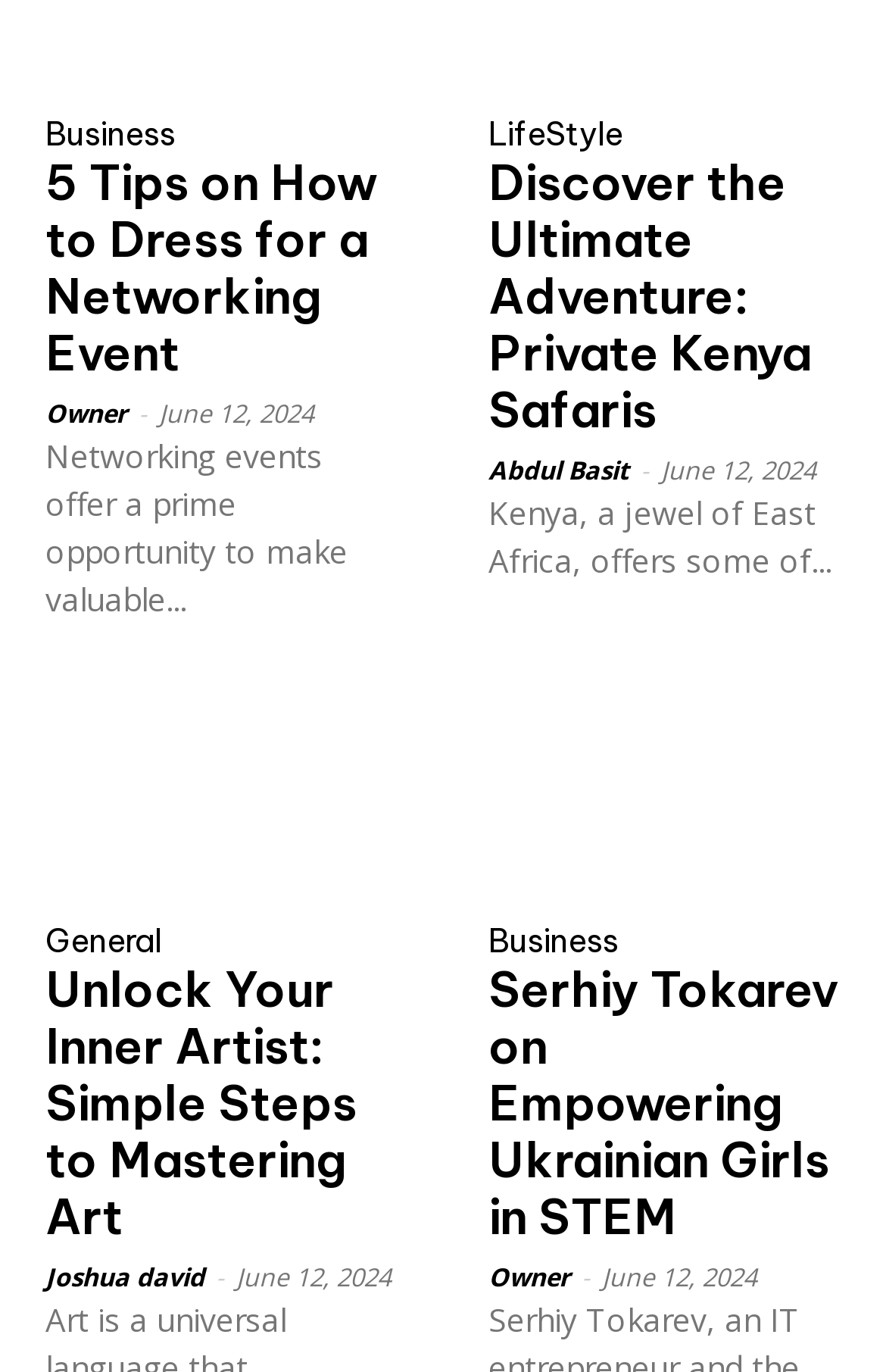Identify the bounding box for the UI element specified in this description: "LifeStyle". The coordinates must be four float numbers between 0 and 1, formatted as [left, top, right, bottom].

[0.551, 0.087, 0.703, 0.11]